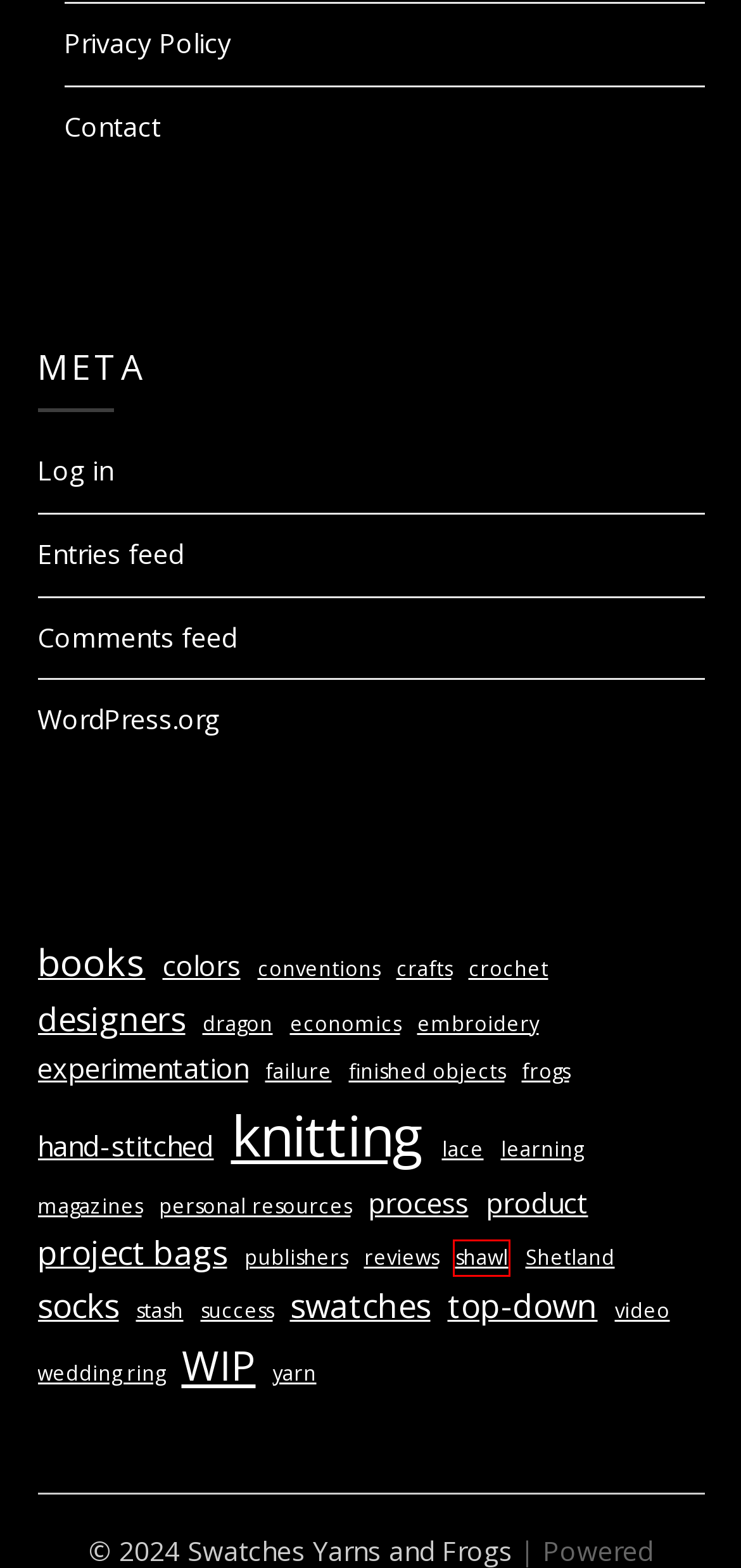Review the webpage screenshot and focus on the UI element within the red bounding box. Select the best-matching webpage description for the new webpage that follows after clicking the highlighted element. Here are the candidates:
A. learning – Swatches Yarns and Frogs
B. dragon – Swatches Yarns and Frogs
C. shawl – Swatches Yarns and Frogs
D. stash – Swatches Yarns and Frogs
E. embroidery – Swatches Yarns and Frogs
F. knitting – Swatches Yarns and Frogs
G. yarn – Swatches Yarns and Frogs
H. Shetland – Swatches Yarns and Frogs

C